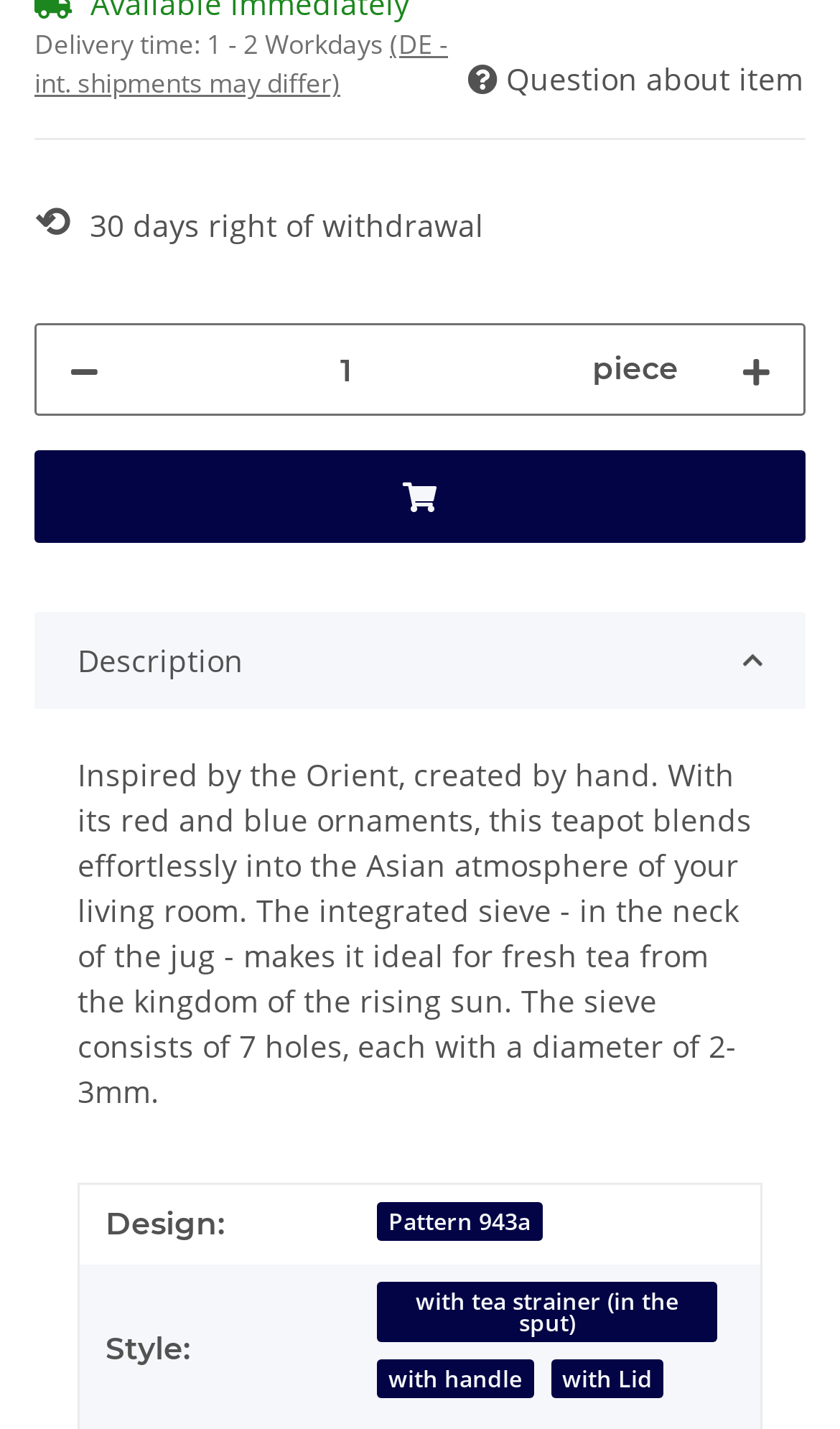What is the material of the teapot?
Could you please answer the question thoroughly and with as much detail as possible?

The material of the teapot is not explicitly mentioned on the webpage. Although the description provides information about the teapot's design and features, it does not specify the material used.